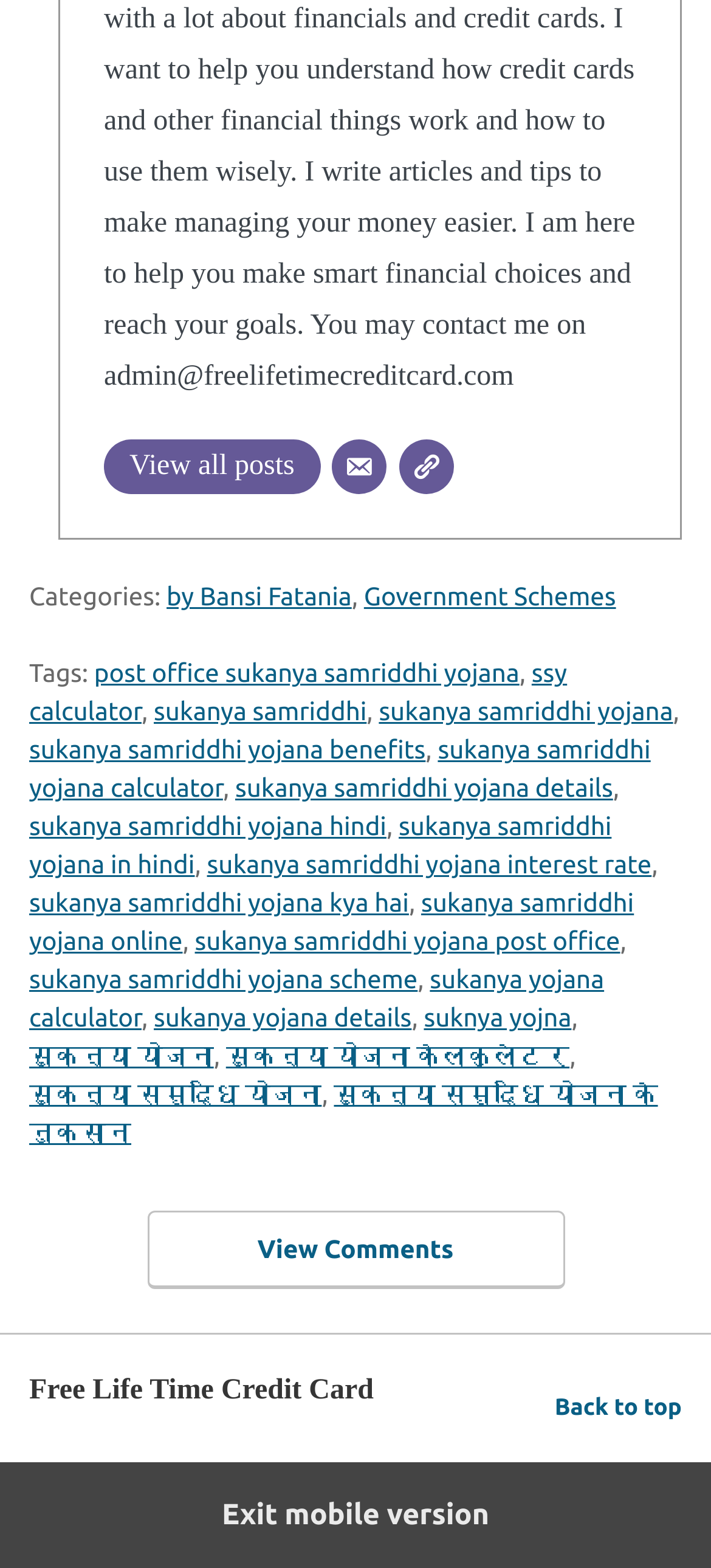Can you pinpoint the bounding box coordinates for the clickable element required for this instruction: "Calculate SSY"? The coordinates should be four float numbers between 0 and 1, i.e., [left, top, right, bottom].

[0.041, 0.42, 0.798, 0.463]